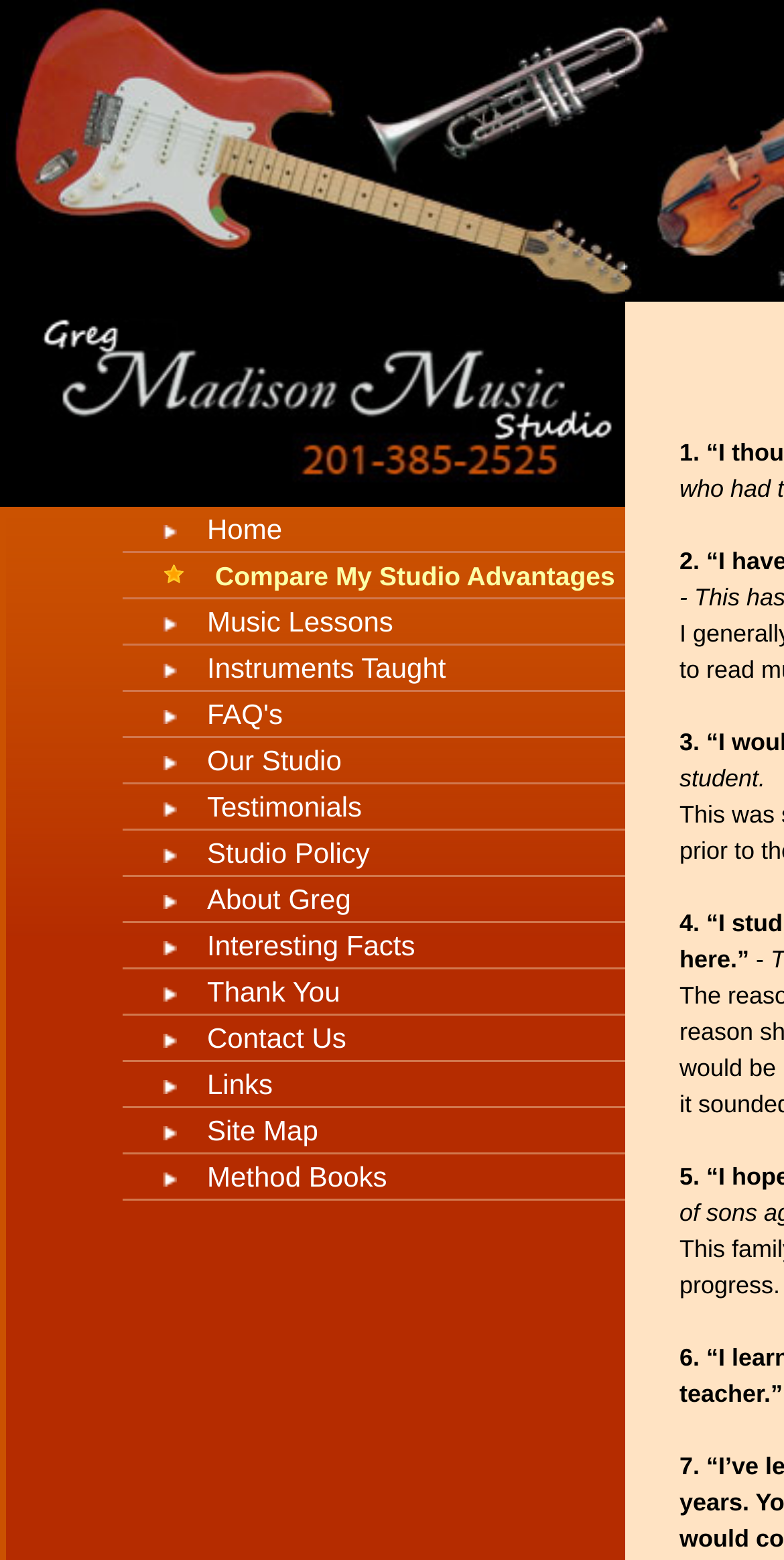Please identify the bounding box coordinates of the region to click in order to complete the task: "Contact Us". The coordinates must be four float numbers between 0 and 1, specified as [left, top, right, bottom].

[0.226, 0.655, 0.442, 0.676]